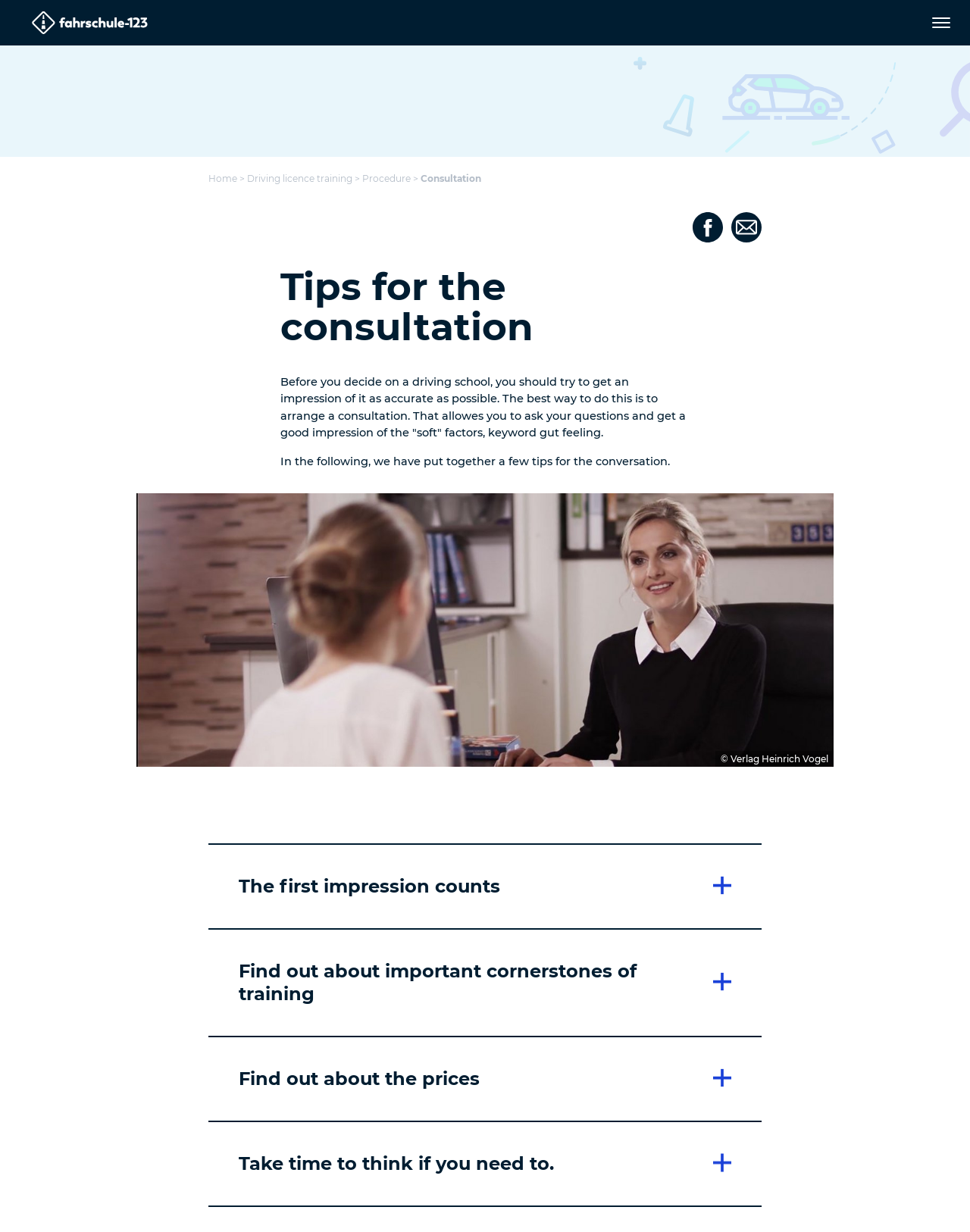Please determine the headline of the webpage and provide its content.

Tips for the consultation